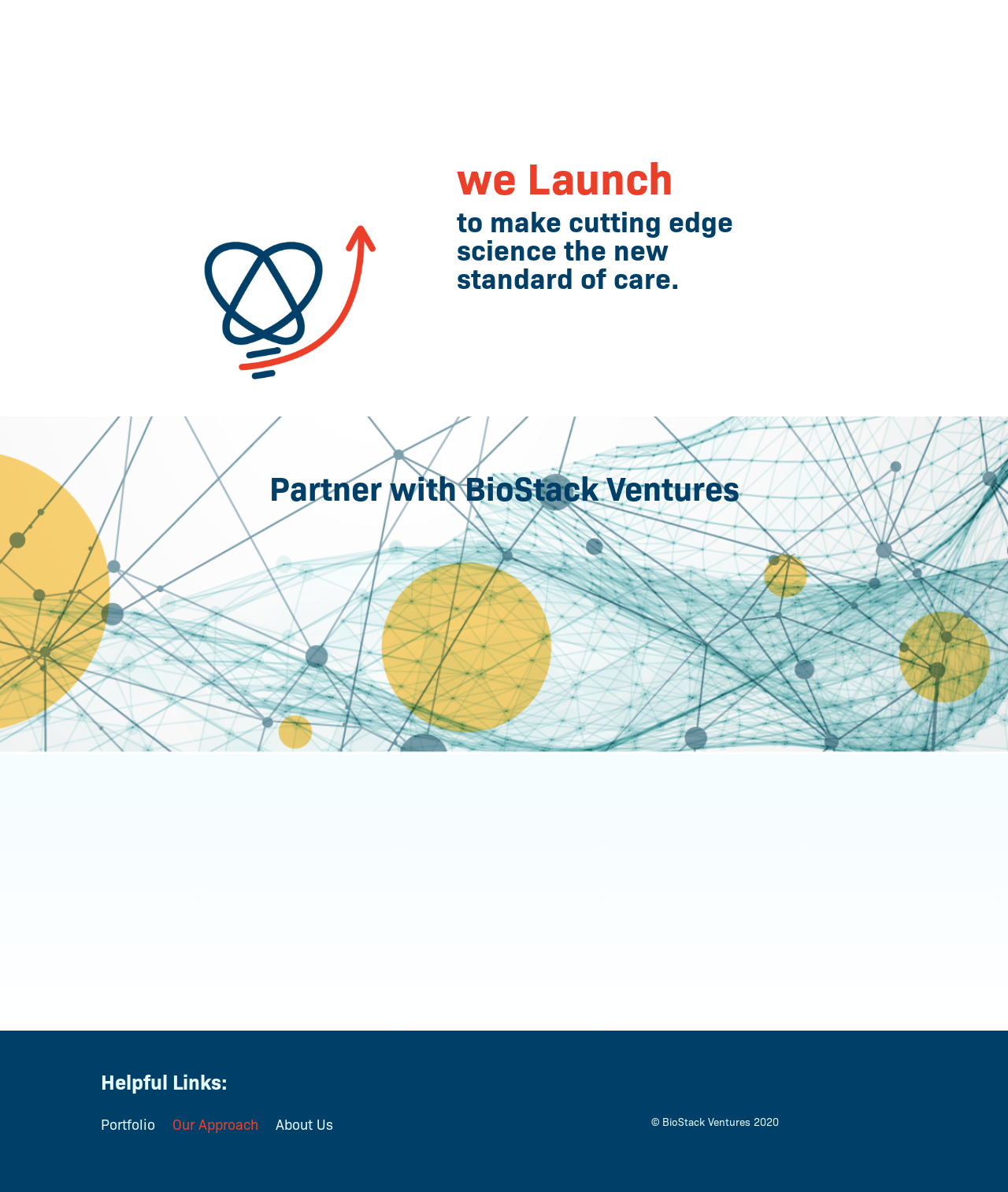Please identify the bounding box coordinates of the element's region that needs to be clicked to fulfill the following instruction: "Click JOIN US". The bounding box coordinates should consist of four float numbers between 0 and 1, i.e., [left, top, right, bottom].

[0.83, 0.778, 0.9, 0.814]